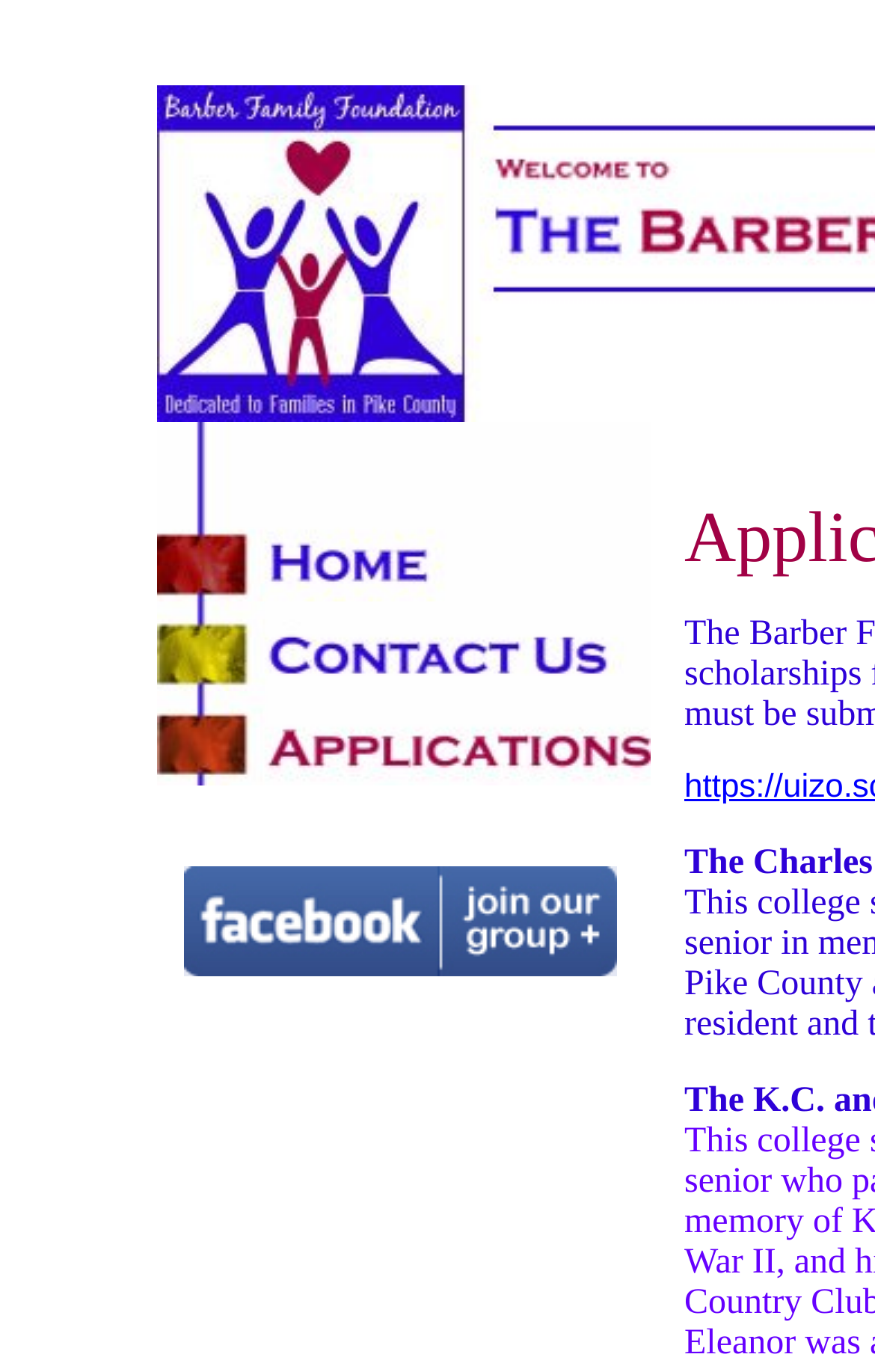Identify and provide the bounding box for the element described by: "name="portfolio"".

[0.179, 0.551, 0.744, 0.579]